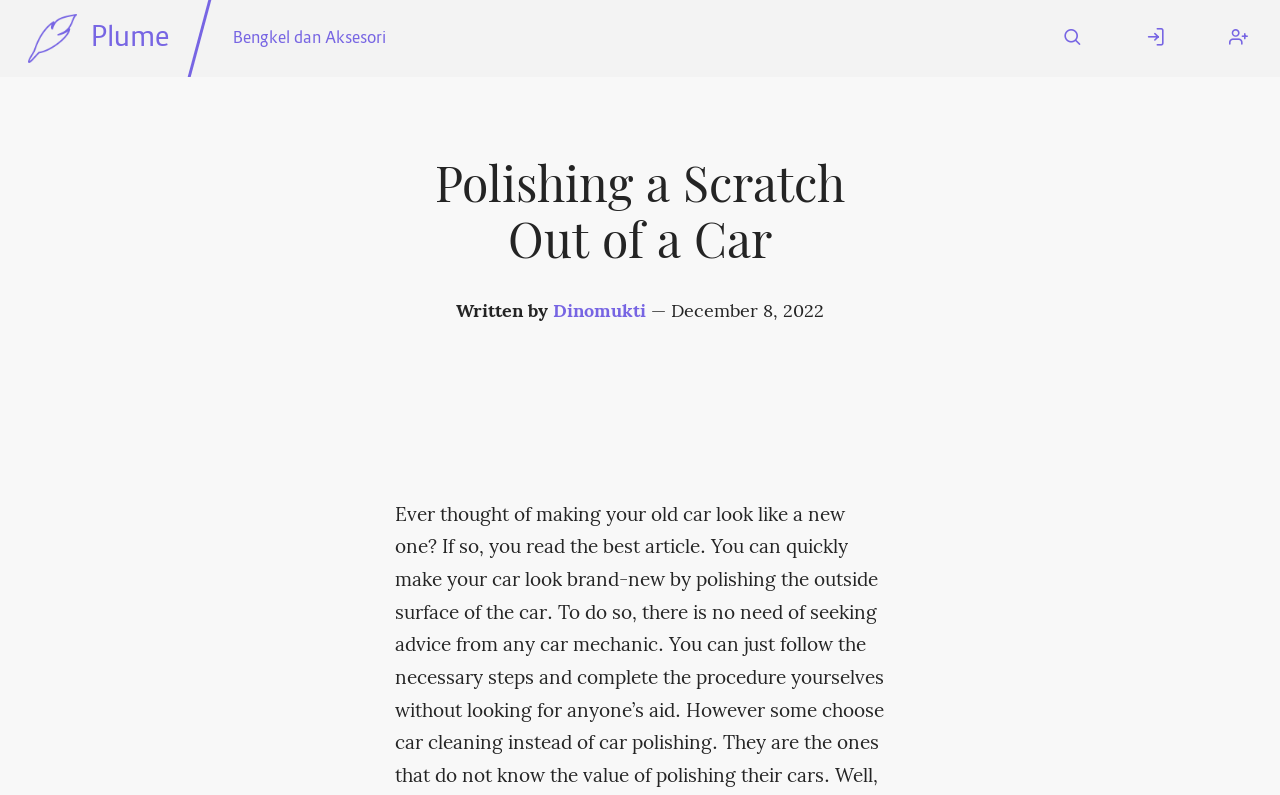Given the element description Dinomukti, identify the bounding box coordinates for the UI element on the webpage screenshot. The format should be (top-left x, top-left y, bottom-right x, bottom-right y), with values between 0 and 1.

[0.432, 0.375, 0.505, 0.411]